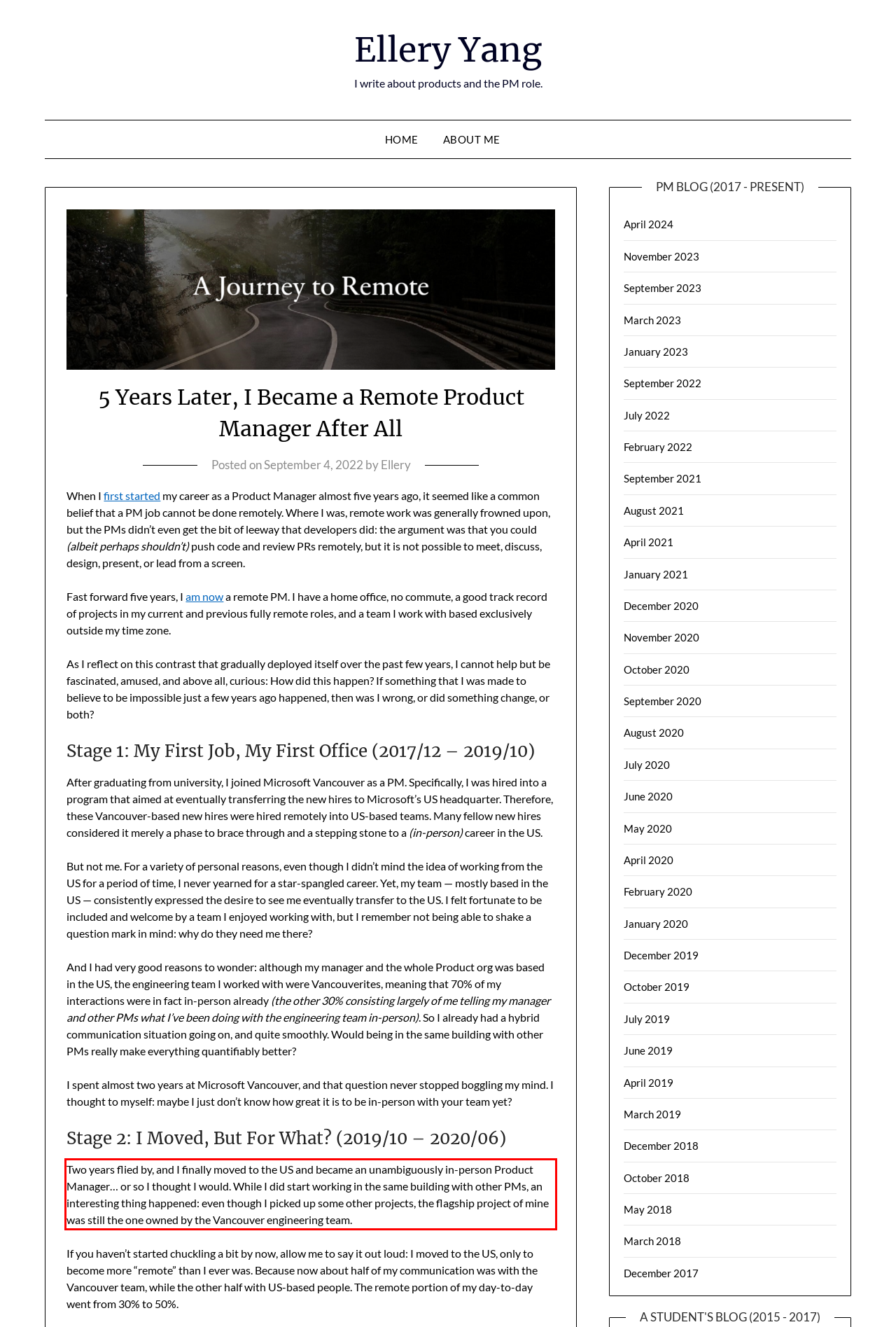Perform OCR on the text inside the red-bordered box in the provided screenshot and output the content.

Two years flied by, and I finally moved to the US and became an unambiguously in-person Product Manager… or so I thought I would. While I did start working in the same building with other PMs, an interesting thing happened: even though I picked up some other projects, the flagship project of mine was still the one owned by the Vancouver engineering team.